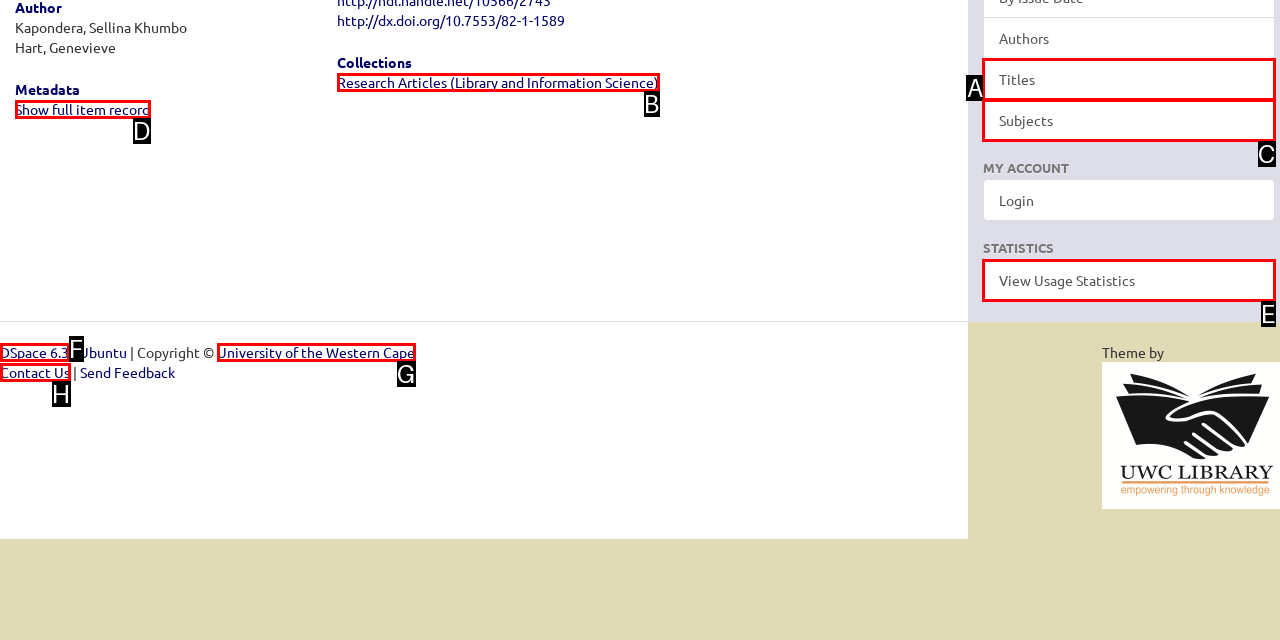Given the element description: Blog, choose the HTML element that aligns with it. Indicate your choice with the corresponding letter.

None